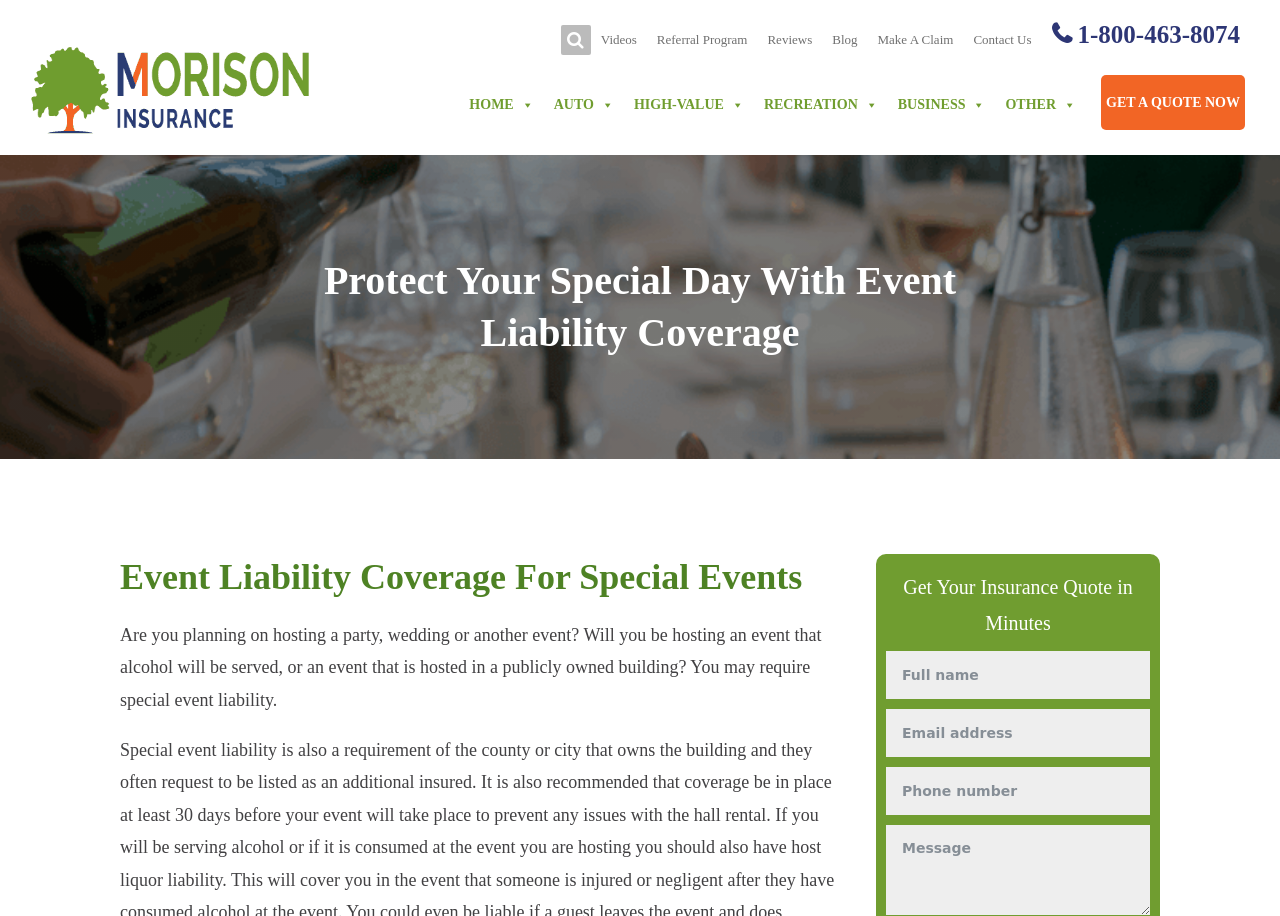Please find the bounding box coordinates of the section that needs to be clicked to achieve this instruction: "Get a quote now".

[0.86, 0.082, 0.973, 0.142]